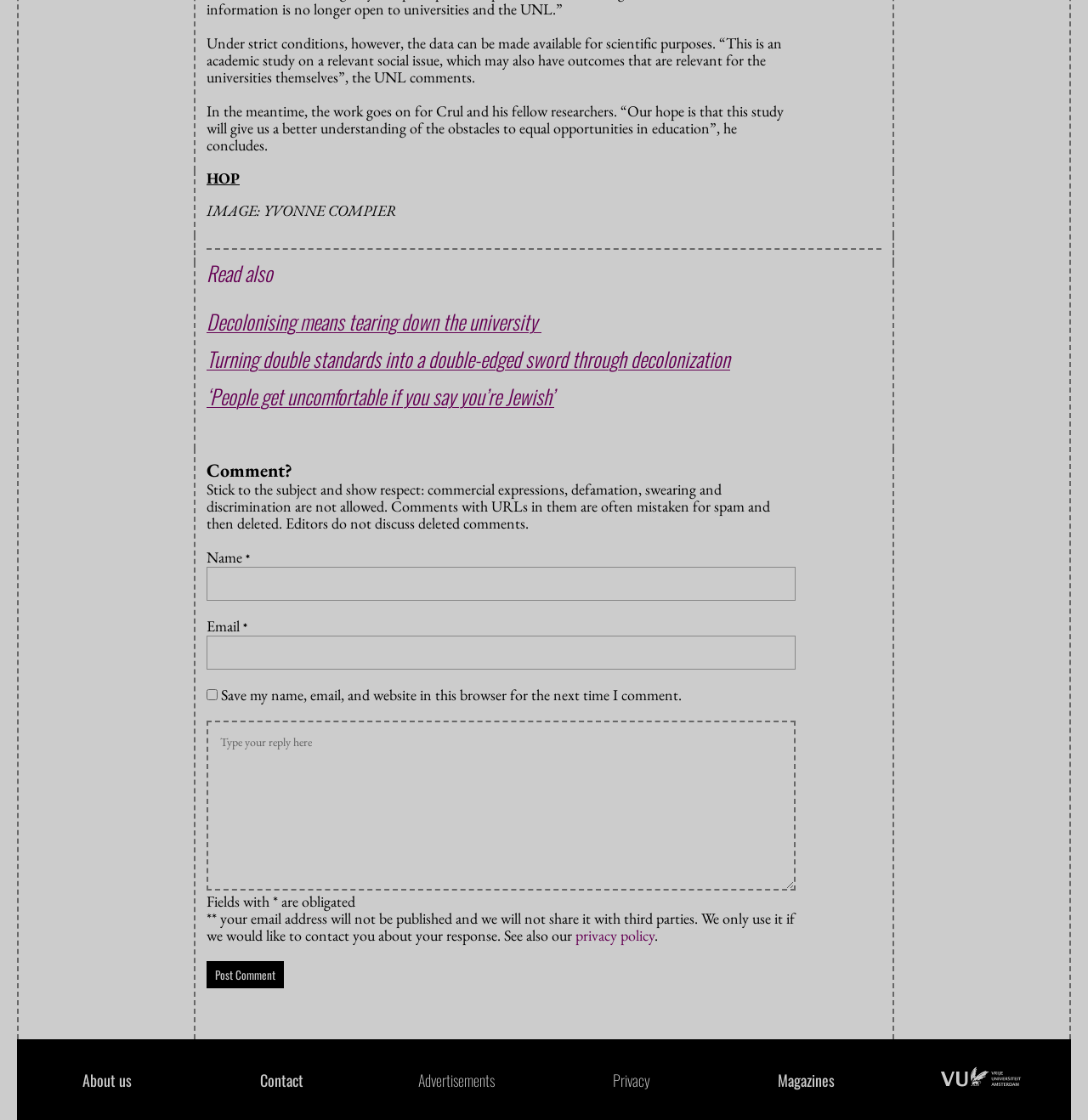Identify the bounding box coordinates for the UI element described as: "parent_node: Name * name="author"". The coordinates should be provided as four floats between 0 and 1: [left, top, right, bottom].

[0.19, 0.506, 0.731, 0.537]